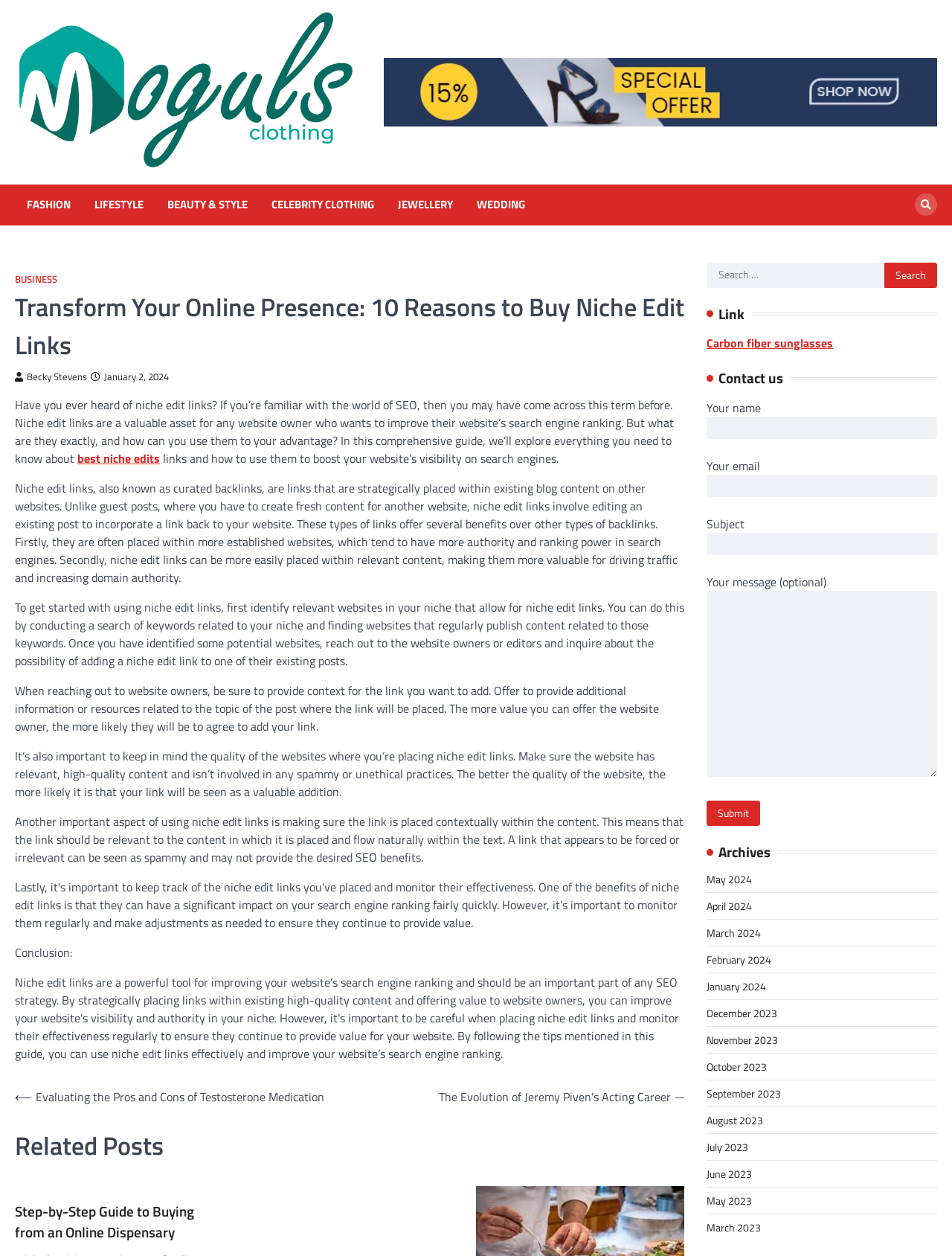Generate a comprehensive description of the contents of the webpage.

This webpage is about niche edit links and their benefits for website owners. At the top, there is a logo of "Moguls Clothing" with a link to the website. Below the logo, there are several links to different categories, including "FASHION", "LIFESTYLE", "BEAUTY & STYLE", and more.

The main content of the webpage is an article titled "Transform Your Online Presence: 10 Reasons to Buy Niche Edit Links". The article is divided into several sections, each discussing a different aspect of niche edit links. The text is accompanied by links to related articles and resources.

On the right side of the webpage, there is a navigation menu with links to "Posts", "Related Posts", and "Archives". The "Posts" section has links to previous articles, while the "Related Posts" section has links to articles related to the current topic. The "Archives" section has links to articles from different months.

At the bottom of the webpage, there is a search bar where users can search for specific topics. There is also a contact form where users can submit their name, email, subject, and message. Additionally, there are links to "Carbon fiber sunglasses" and a heading that says "Link".

Overall, the webpage is focused on providing information about niche edit links and their benefits, with additional resources and links to related topics.